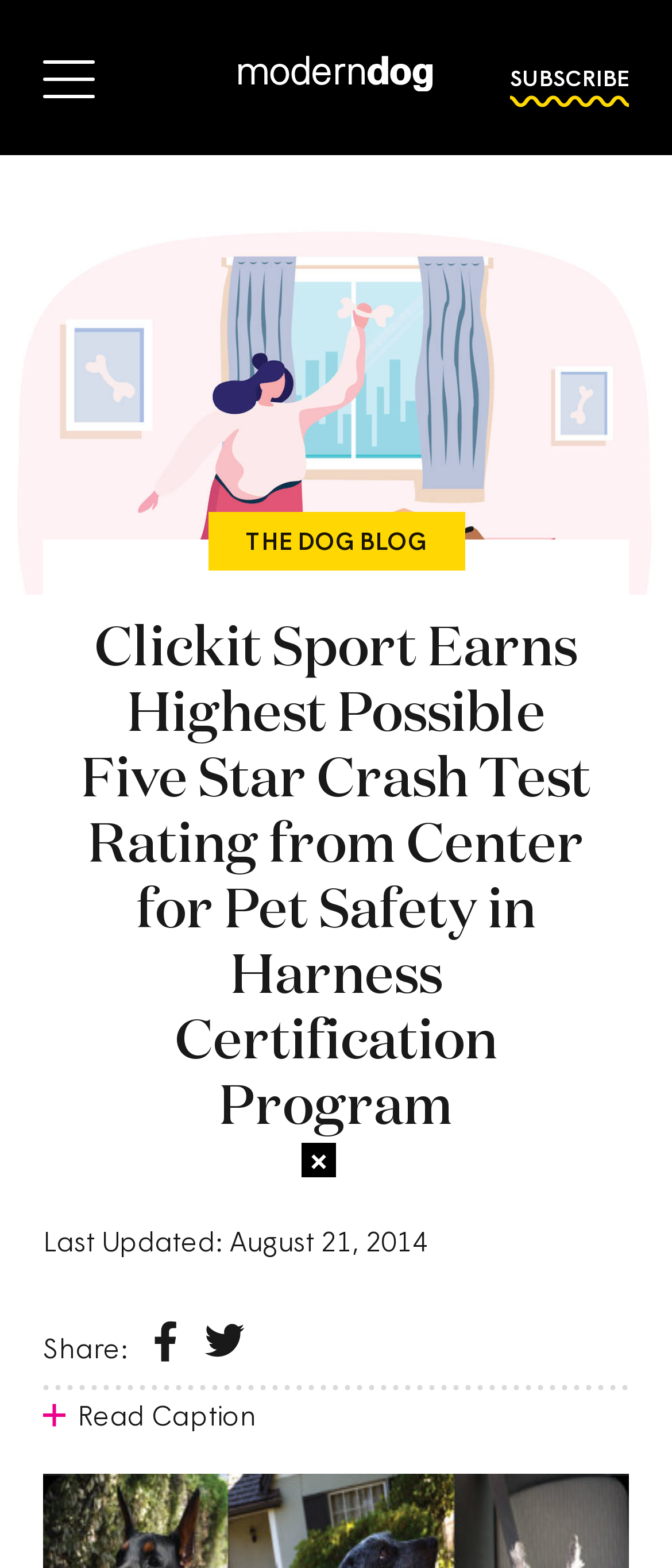How many social media sharing options are available?
Look at the image and construct a detailed response to the question.

The webpage has two social media sharing options, which can be found below the 'Share:' text. These options are represented by two images, one for each social media platform.